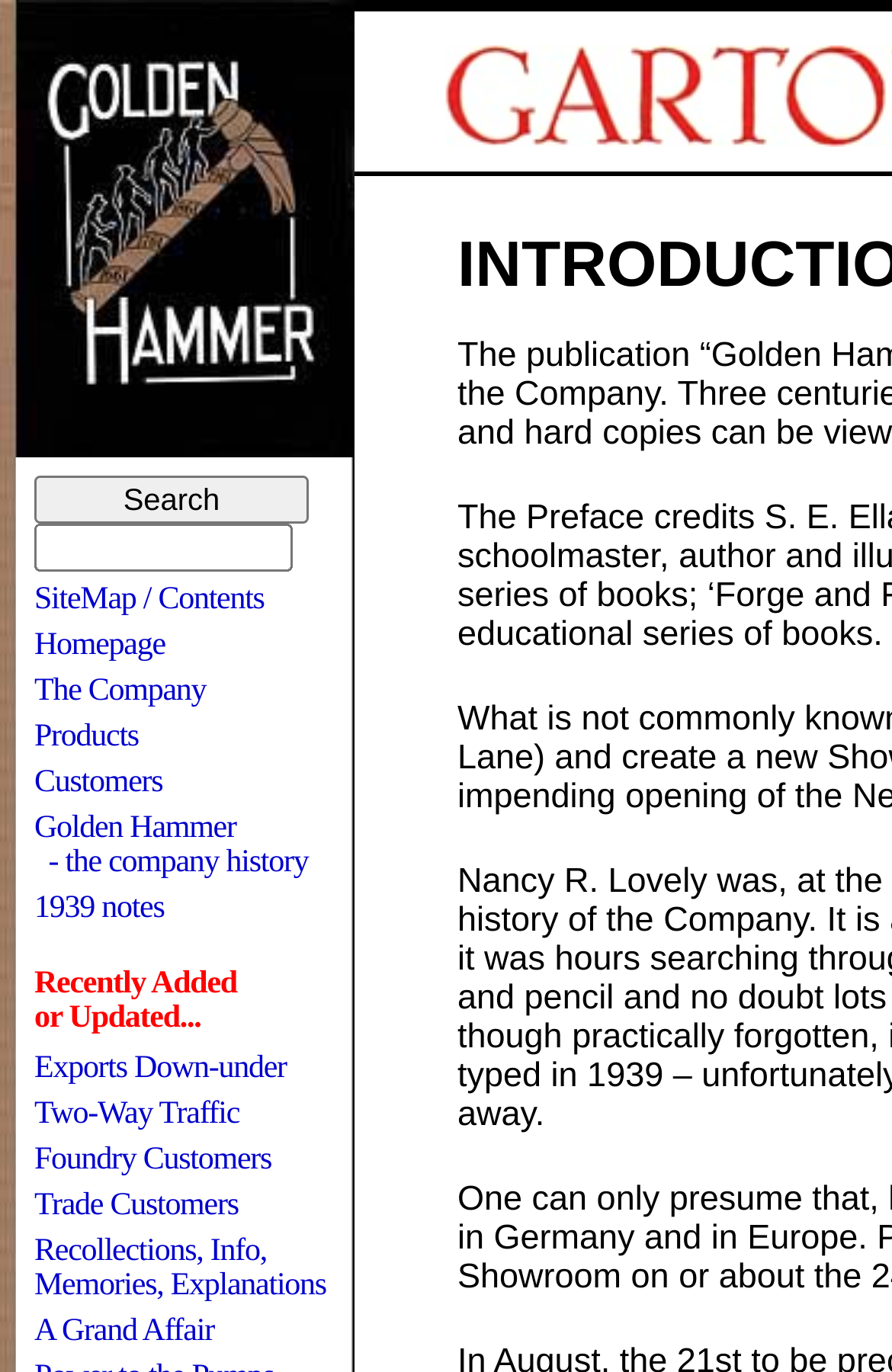Please predict the bounding box coordinates (top-left x, top-left y, bottom-right x, bottom-right y) for the UI element in the screenshot that fits the description: A Grand Affair

[0.038, 0.958, 0.24, 0.983]